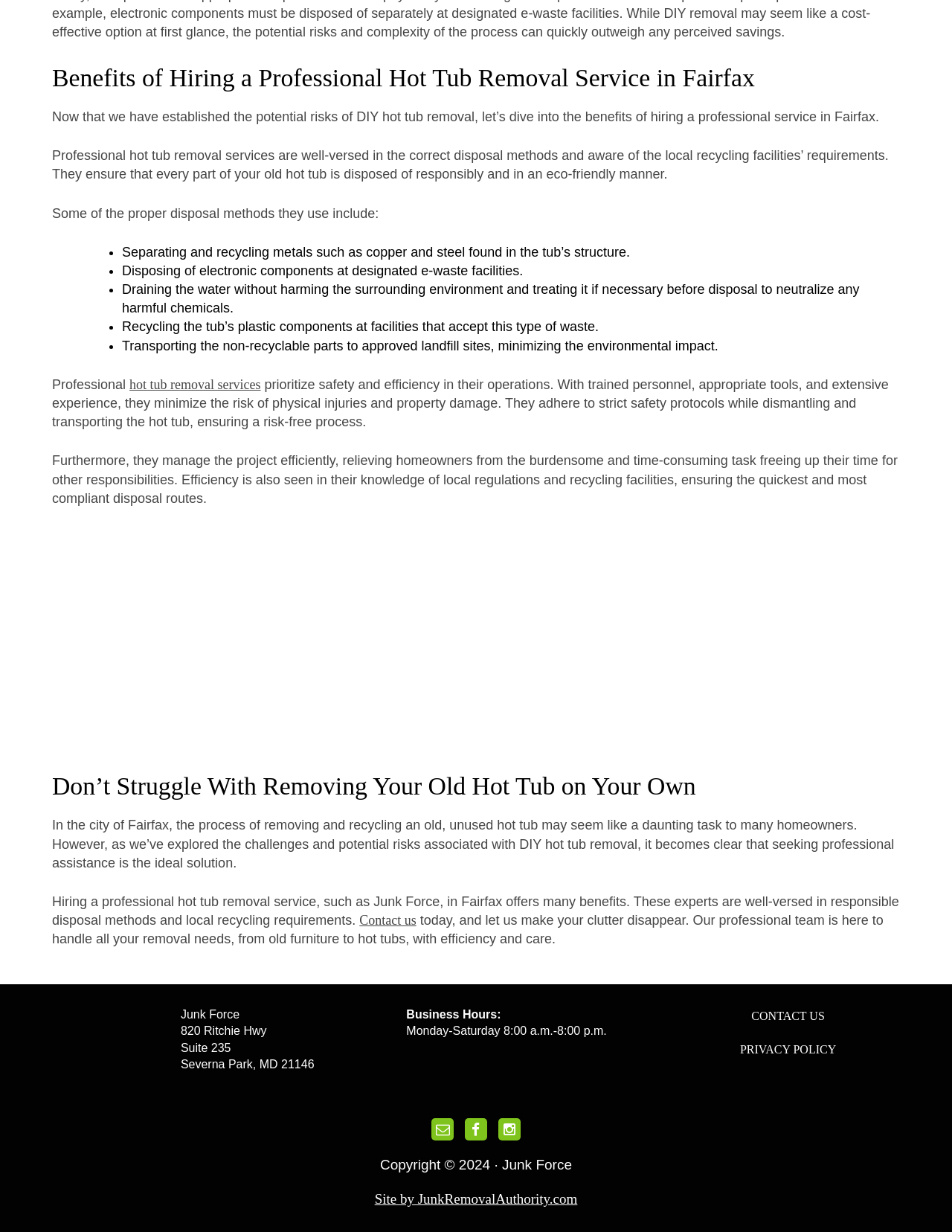Identify the bounding box coordinates of the clickable region required to complete the instruction: "Click 'Junk Force Logo'". The coordinates should be given as four float numbers within the range of 0 and 1, i.e., [left, top, right, bottom].

[0.052, 0.855, 0.146, 0.867]